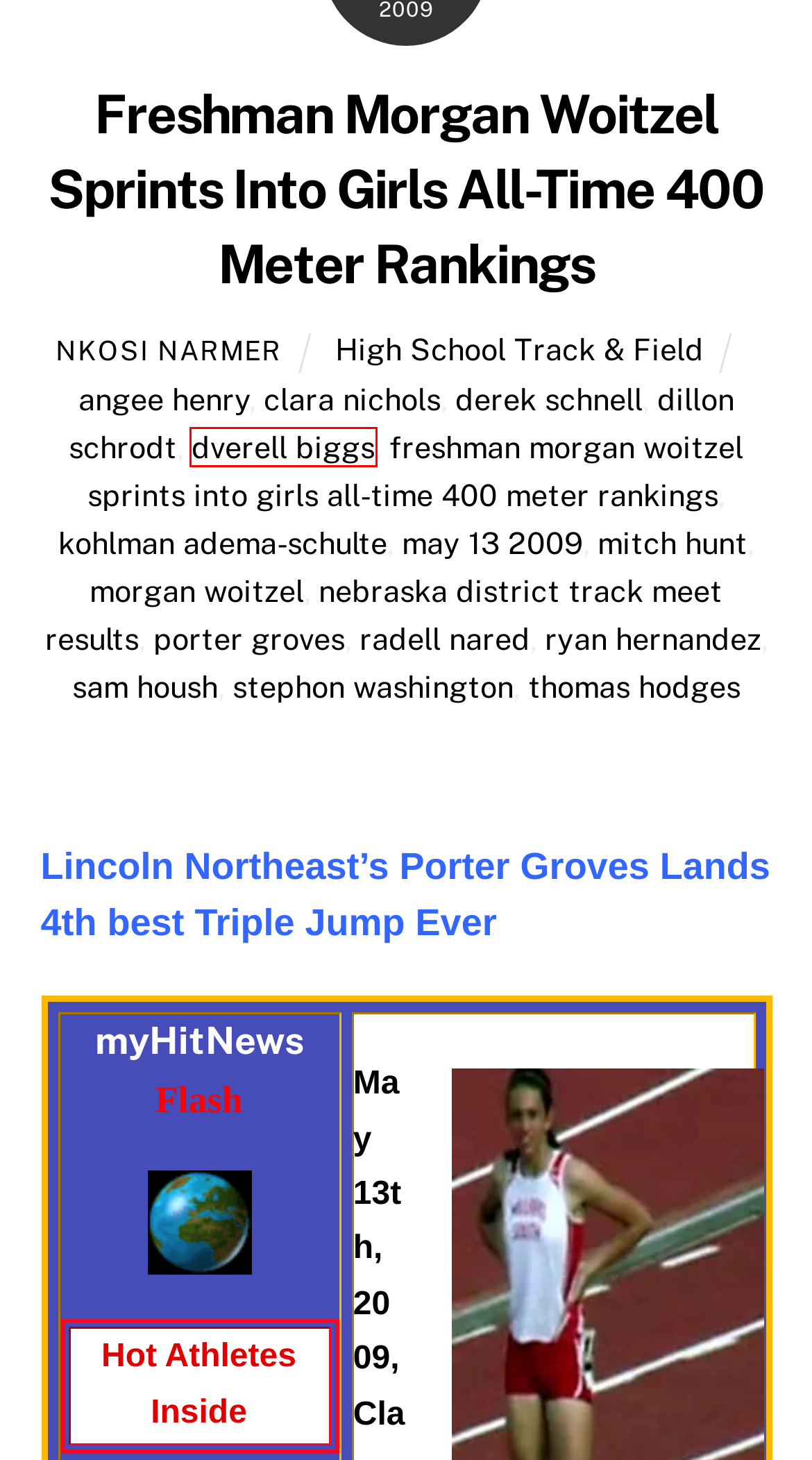Given a screenshot of a webpage with a red bounding box highlighting a UI element, determine which webpage description best matches the new webpage that appears after clicking the highlighted element. Here are the candidates:
A. morgan woitzel Archives - myHitNews.com
B. thomas hodges Archives - myHitNews.com
C. mitch hunt Archives - myHitNews.com
D. radell nared Archives - myHitNews.com
E. angee henry Archives - myHitNews.com
F. porter groves Archives - myHitNews.com
G. High School Track & Field Archives - myHitNews.com
H. dverell biggs Archives - myHitNews.com

H